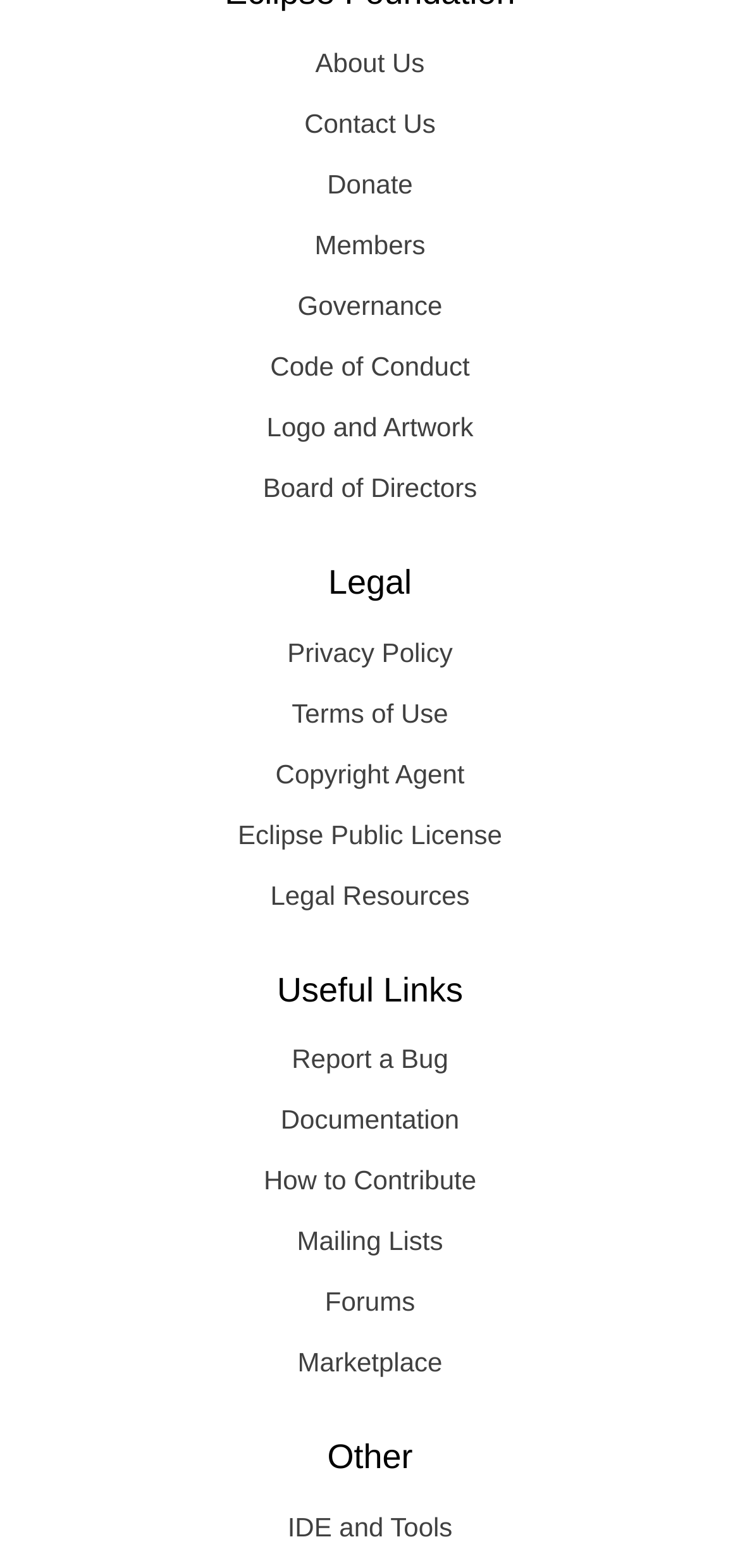How many headings are there on the webpage?
Refer to the screenshot and deliver a thorough answer to the question presented.

I identified the headings on the webpage, which are 'Legal', 'Useful Links', and 'Other', and found that there are 3 headings.